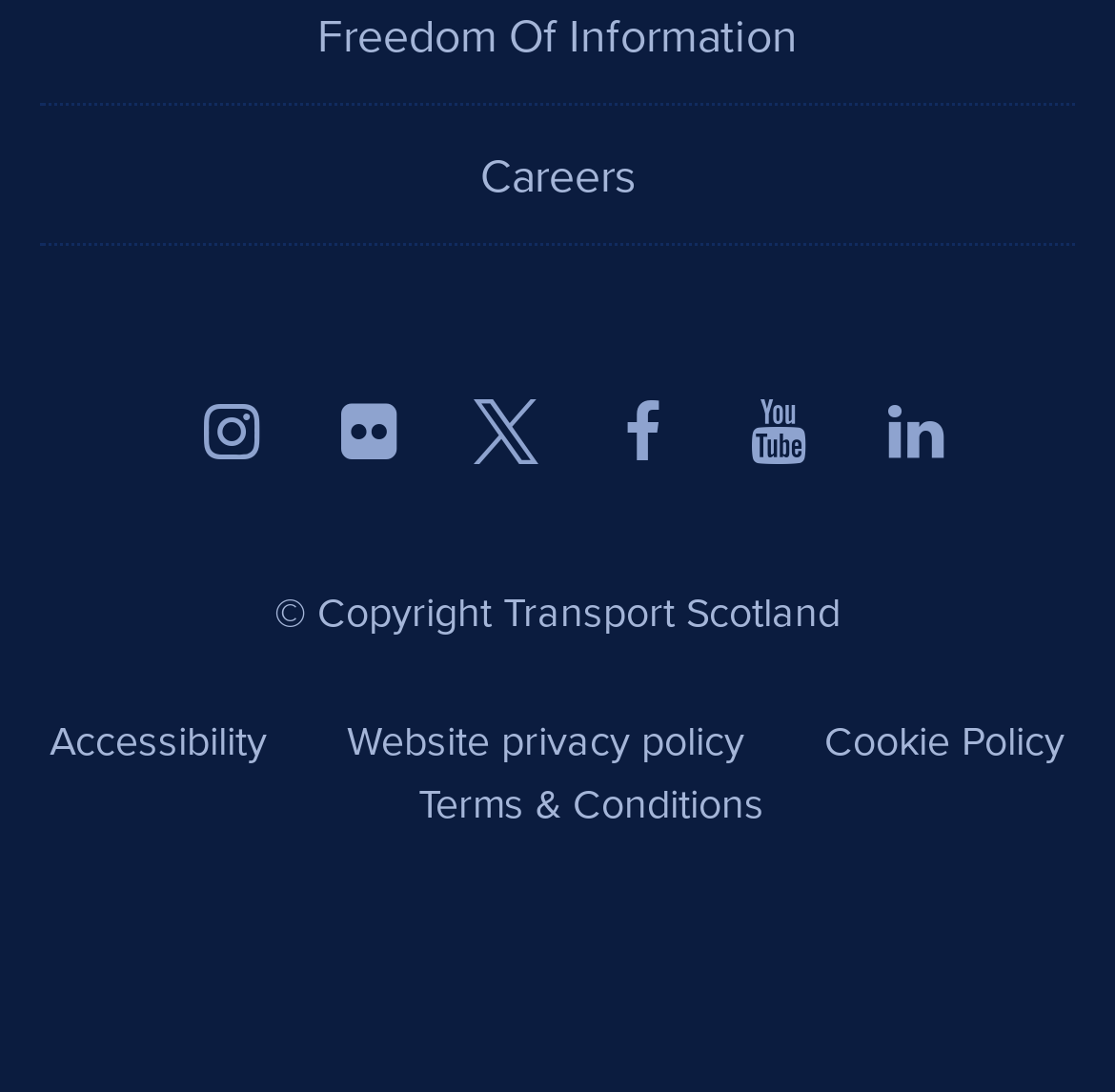Locate the UI element described by Website privacy policy and provide its bounding box coordinates. Use the format (top-left x, top-left y, bottom-right x, bottom-right y) with all values as floating point numbers between 0 and 1.

[0.311, 0.661, 0.668, 0.7]